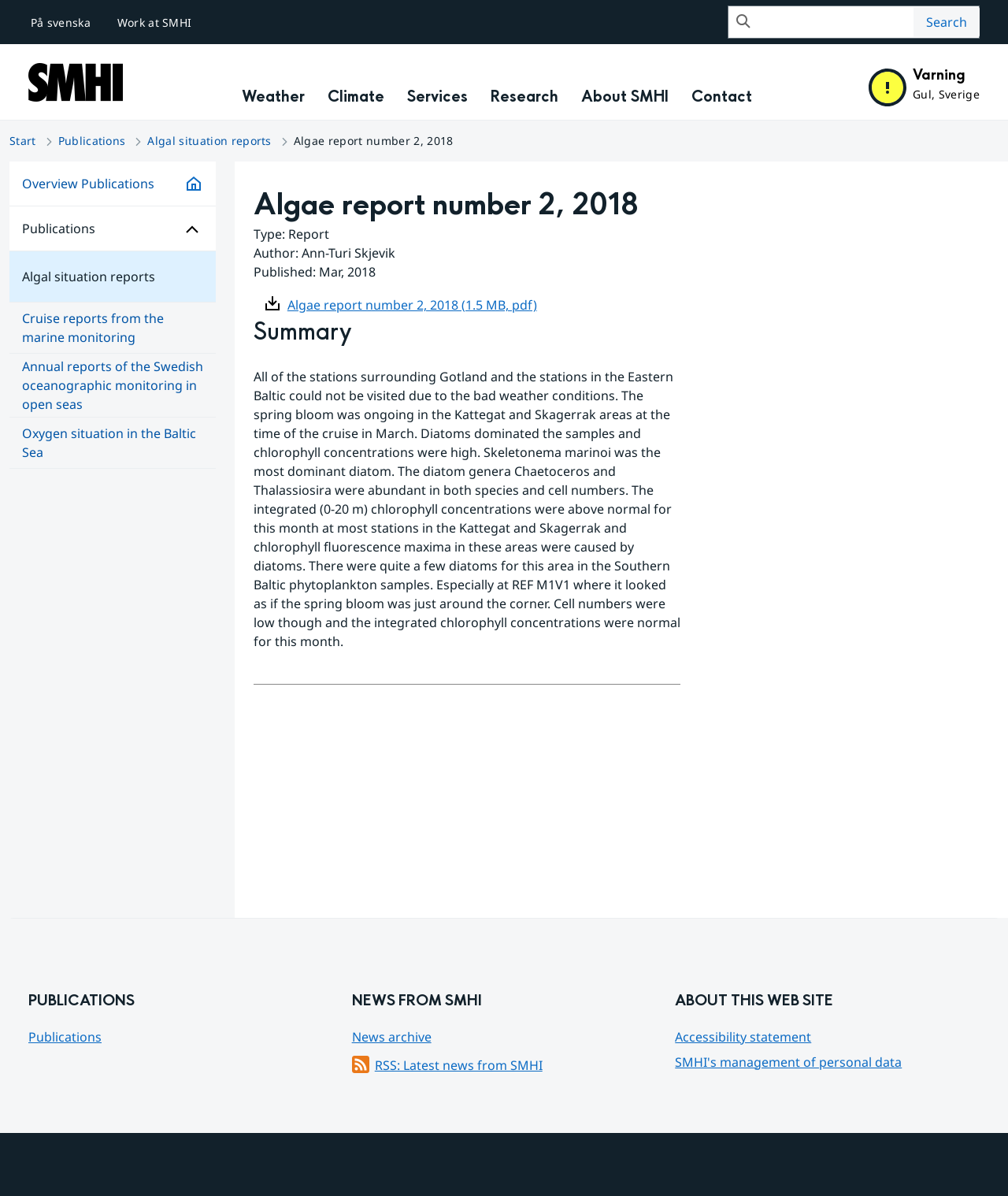Create an in-depth description of the webpage, covering main sections.

The webpage is about the Algae report number 2, 2018 from the Swedish Meteorological and Hydrological Institute (SMHI). At the top, there is a secondary navigation menu with links to "På svenska" (Swedish) and "Work at SMHI". Next to it, there is a search bar with a button. 

Below the search bar, there is a logo of SMHI, which is an image with a link to the institute's homepage. 

The main navigation menu is divided into six sections: "Weather", "Climate", "Services", "Research", "About SMHI", and "Contact". Each section has a button that expands into a menu when clicked.

On the right side of the page, there is a warning icon with a link to "Varning Gul, Sverige" (Warning Yellow, Sweden).

The breadcrumb navigation is located below the main navigation menu, with links to "Start", "Publications", and "Algal situation reports".

The main content of the page is an article about the Algae report number 2, 2018. It has a heading with the report title, followed by information about the report type, author, and publication date. There is a link to download the report in PDF format.

The article also includes a summary of the report, which describes the findings of the algae bloom in the Kattegat and Skagerrak areas during the cruise in March 2018.

At the bottom of the page, there are three regions: "PUBLICATIONS", "NEWS FROM SMHI", and "ABOUT THIS WEB SITE". Each region has a heading and links to related pages, such as publications, news archive, and accessibility statement.